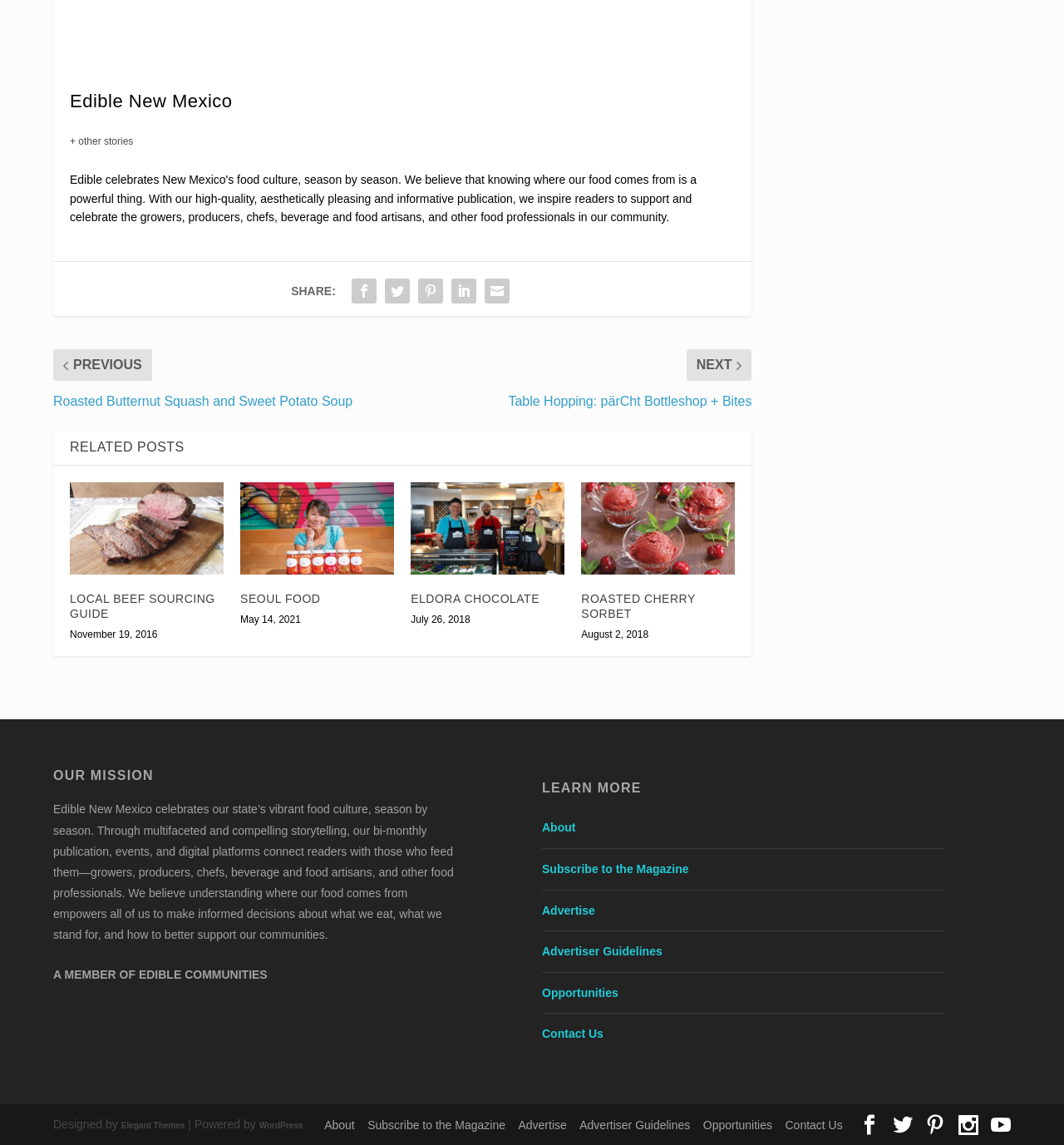Find the coordinates for the bounding box of the element with this description: "Seoul Food".

[0.226, 0.517, 0.301, 0.529]